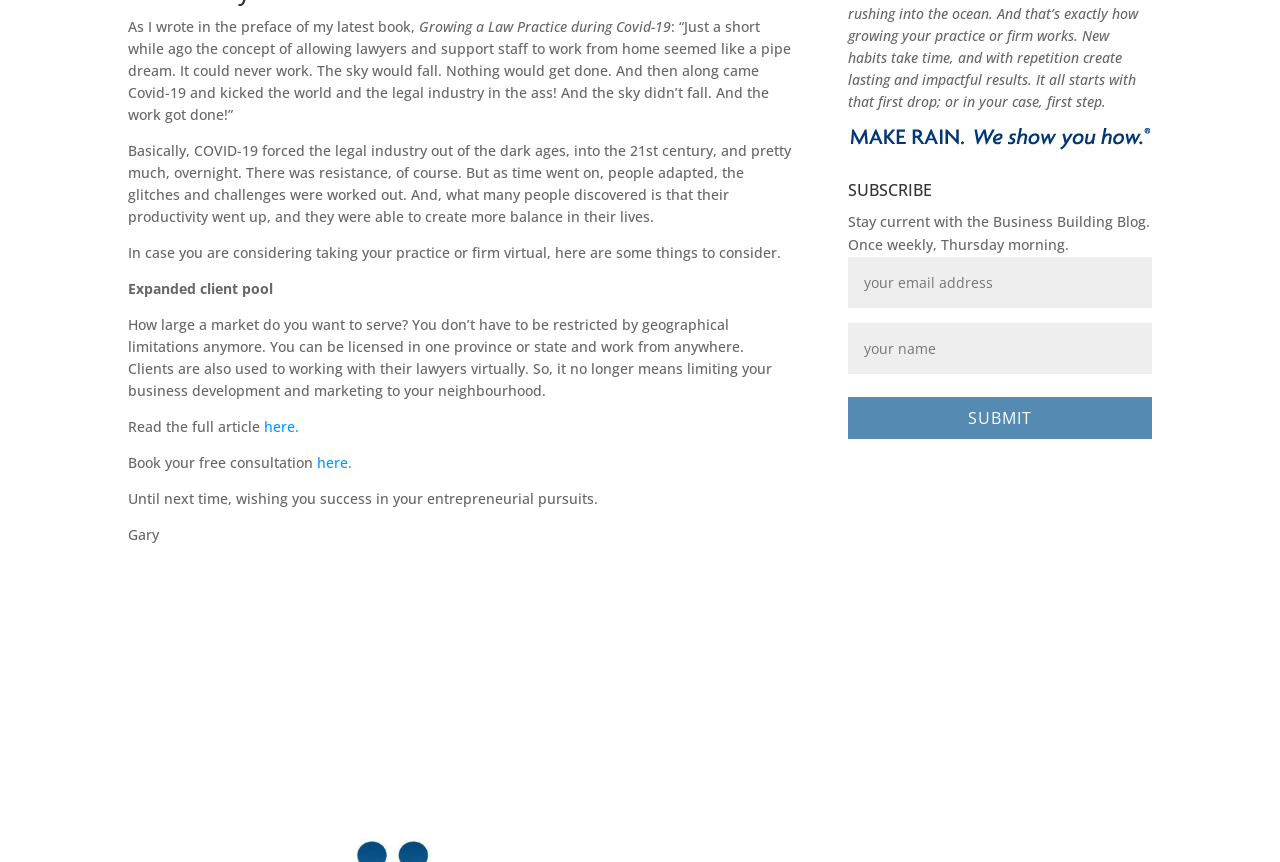Please determine the bounding box of the UI element that matches this description: name="EMAIL" placeholder="your email address". The coordinates should be given as (top-left x, top-left y, bottom-right x, bottom-right y), with all values between 0 and 1.

[0.663, 0.298, 0.9, 0.357]